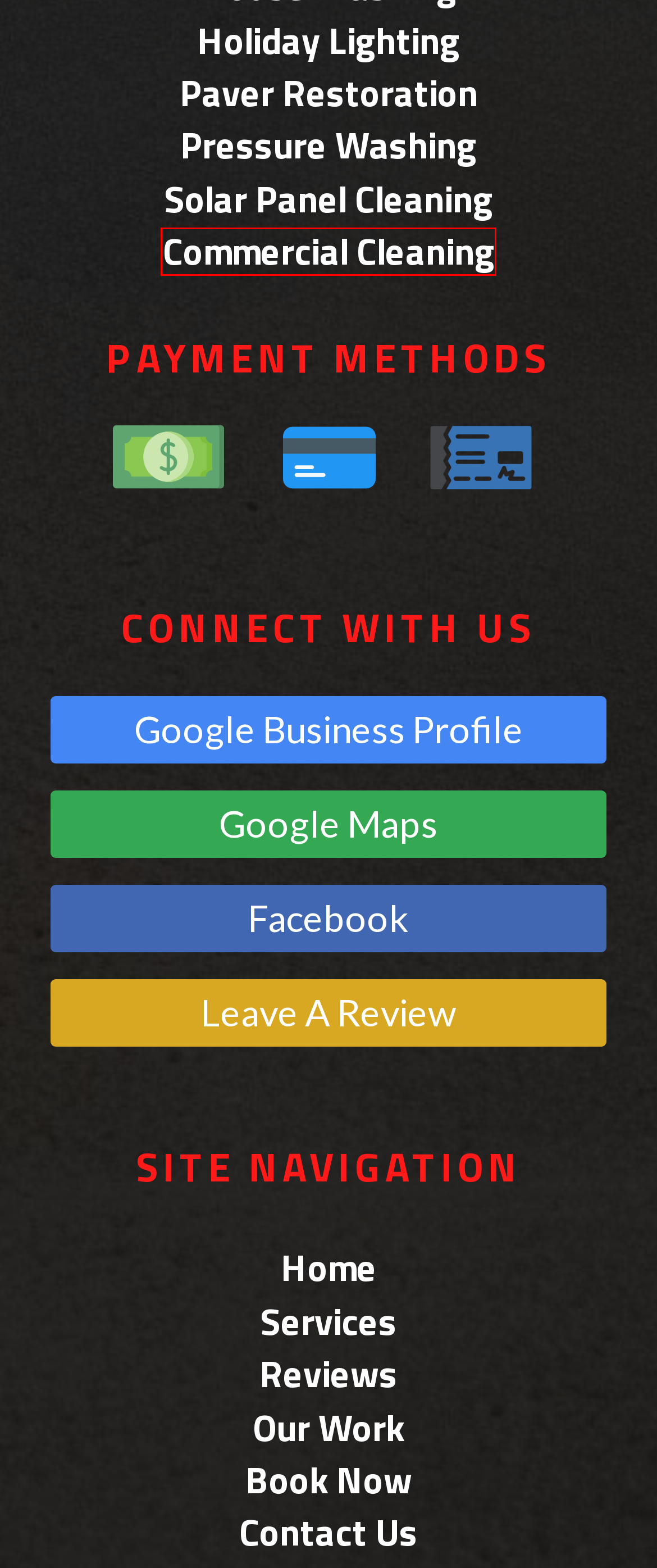You are given a webpage screenshot where a red bounding box highlights an element. Determine the most fitting webpage description for the new page that loads after clicking the element within the red bounding box. Here are the candidates:
A. Services – Knockout Pressure Washing
B. Reviews – Knockout Pressure Washing
C. Our Work – Knockout Pressure Washing
D. Solar Panel Cleaning – Knockout Pressure Washing
E. Knockout Pressure Washing – Coming Soon
F. Paver Restoration – Knockout Pressure Washing
G. Commercial Cleaning – Knockout Pressure Washing
H. Holiday Lighting – Knockout Pressure Washing

G